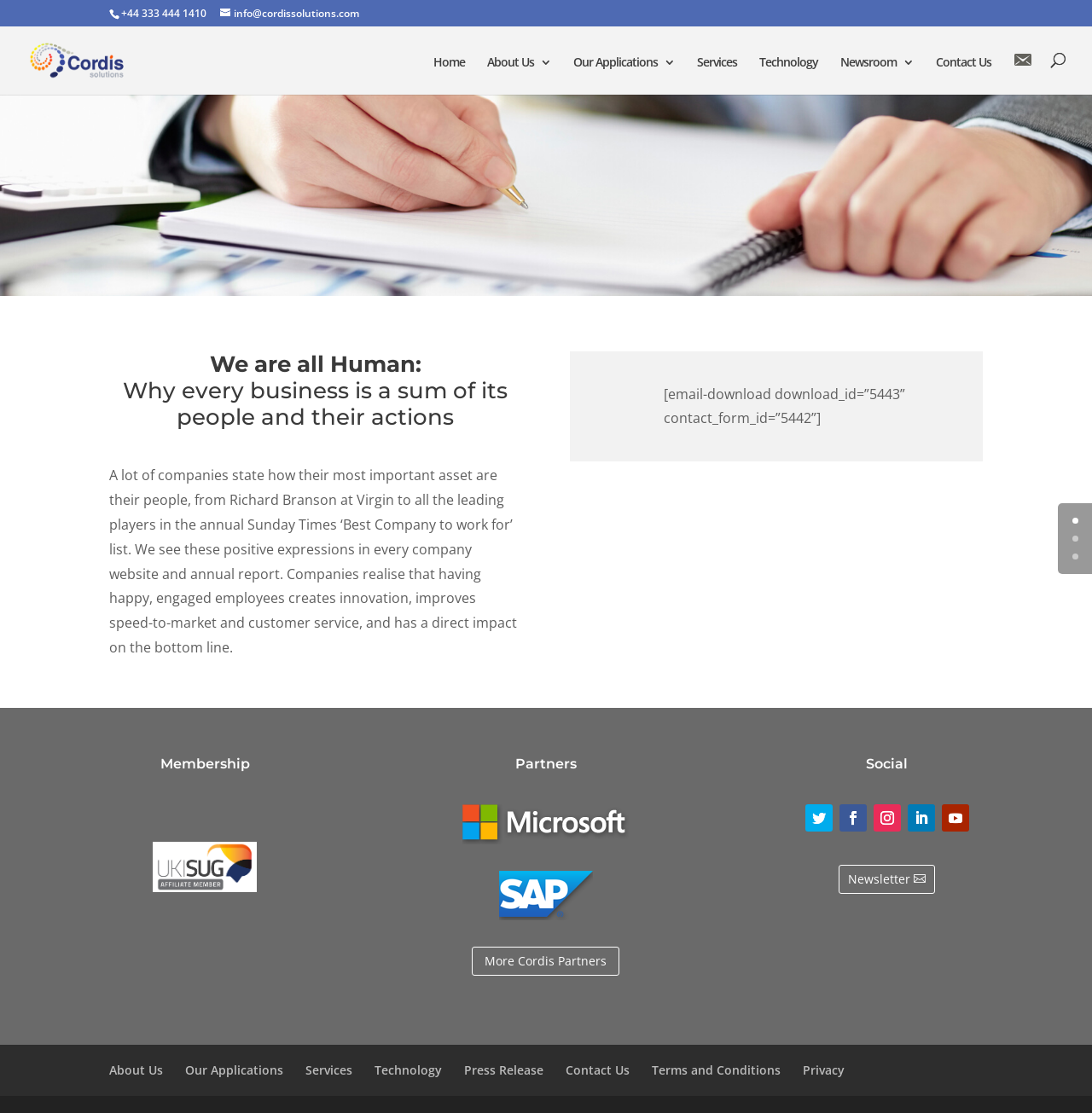Generate a thorough explanation of the webpage's elements.

The webpage is about Cordis Solutions, a company that provides various services and applications. At the top left corner, there is a phone number "+44 333 444 1410" and an email address "info@cordissolutions.com" next to a company logo. Below the logo, there is a navigation menu with links to "Home", "About Us", "Our Applications", "Services", "Technology", "Newsroom", and "Contact Us".

The main content of the webpage is an article titled "We are all Human: Why every business is a sum of its people and their actions". The article discusses the importance of happy and engaged employees in a company. Below the article, there are three sections: "Membership", "Partners", and "Social". The "Membership" section has a link, while the "Partners" section has multiple links to Cordis partners. The "Social" section has links to various social media platforms.

At the bottom of the webpage, there is a footer section with links to "About Us", "Our Applications", "Services", "Technology", "Press Release", "Contact Us", "Terms and Conditions", and "Privacy". There are also links to page numbers "0", "1", and "2" at the bottom right corner. Additionally, there is a search box at the top right corner of the webpage.